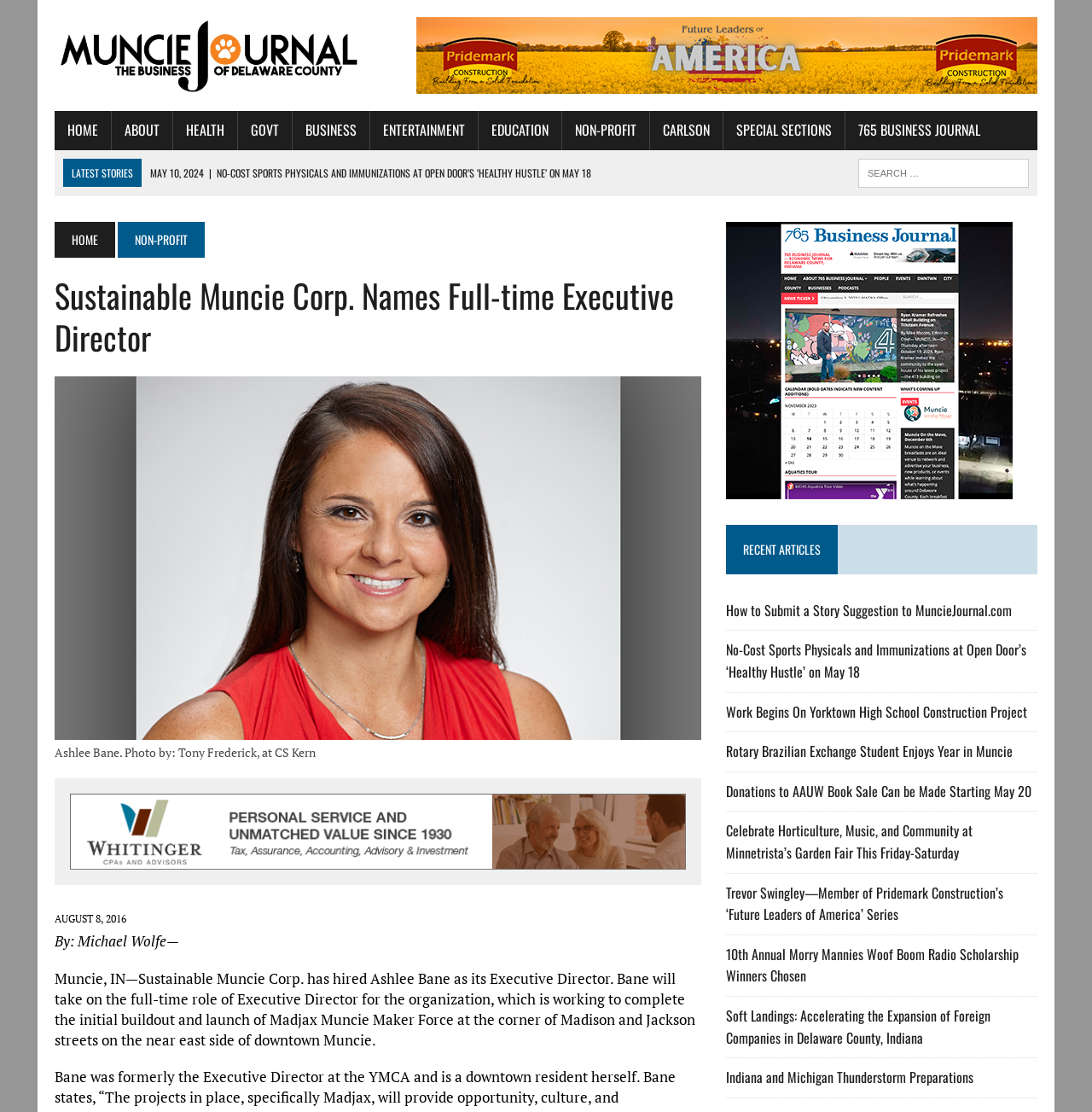Please provide a detailed answer to the question below by examining the image:
What is the name of the event mentioned in the webpage where people can get no-cost sports physicals and immunizations?

I found the answer by looking at the 'RECENT ARTICLES' section of the webpage, where it says 'No-Cost Sports Physicals and Immunizations at Open Door’s ‘Healthy Hustle’ on May 18'.